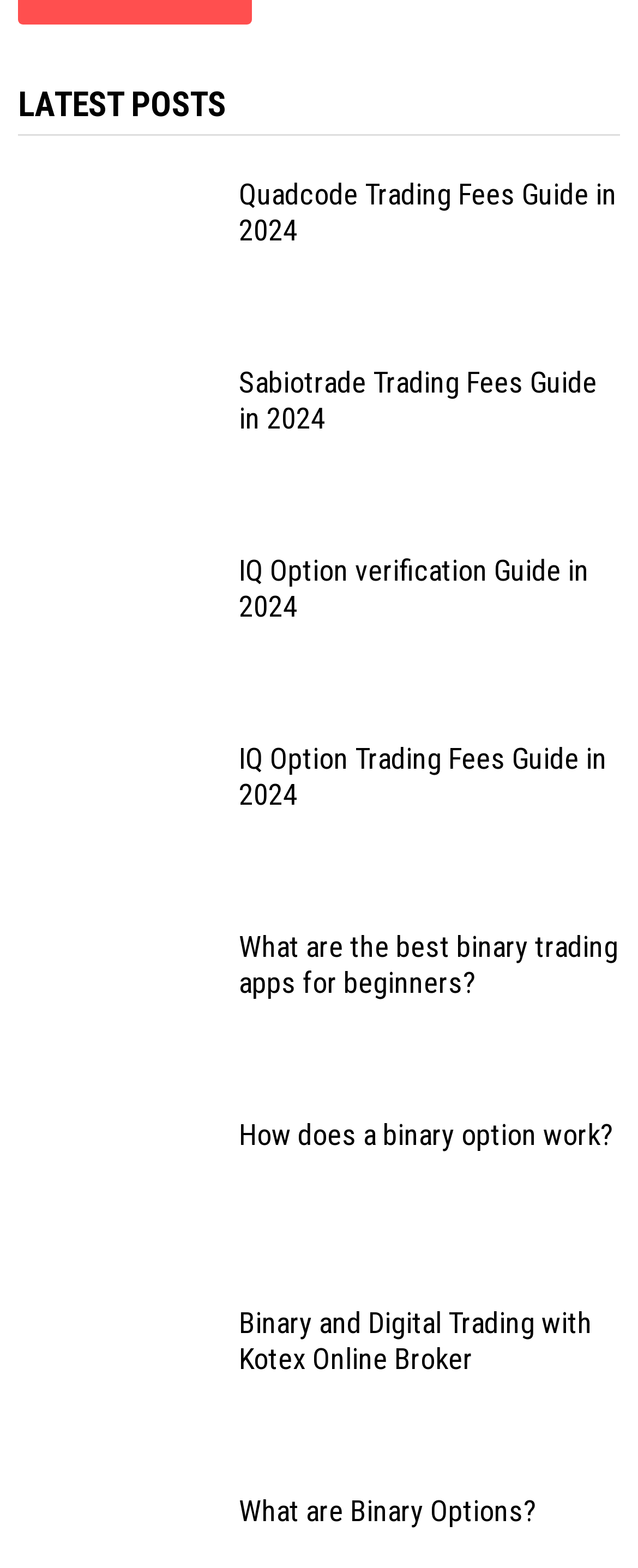Answer the question with a single word or phrase: 
How many headings are there on the webpage?

9